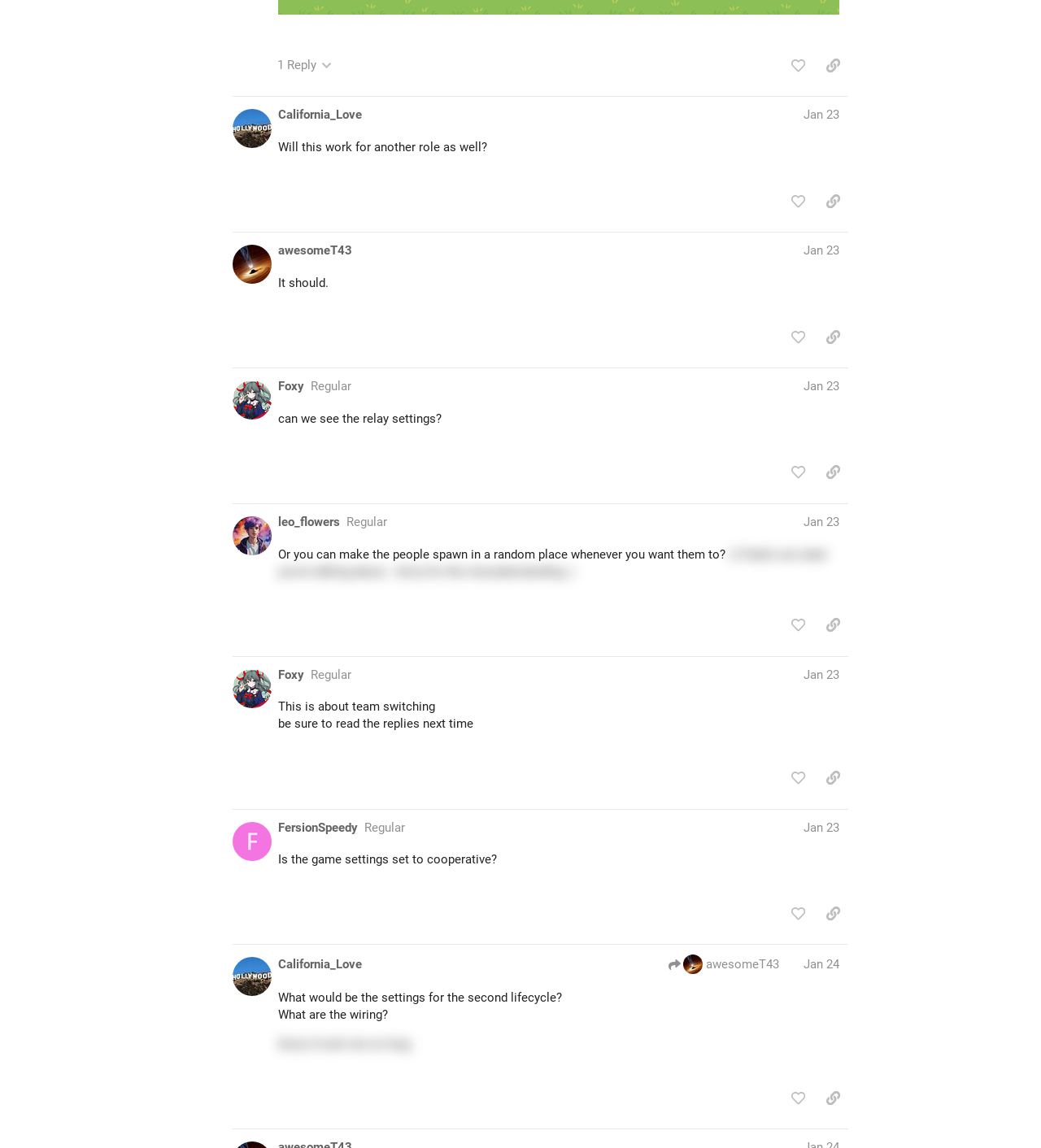What is the date of the earliest post?
From the image, respond with a single word or phrase.

Jan 23